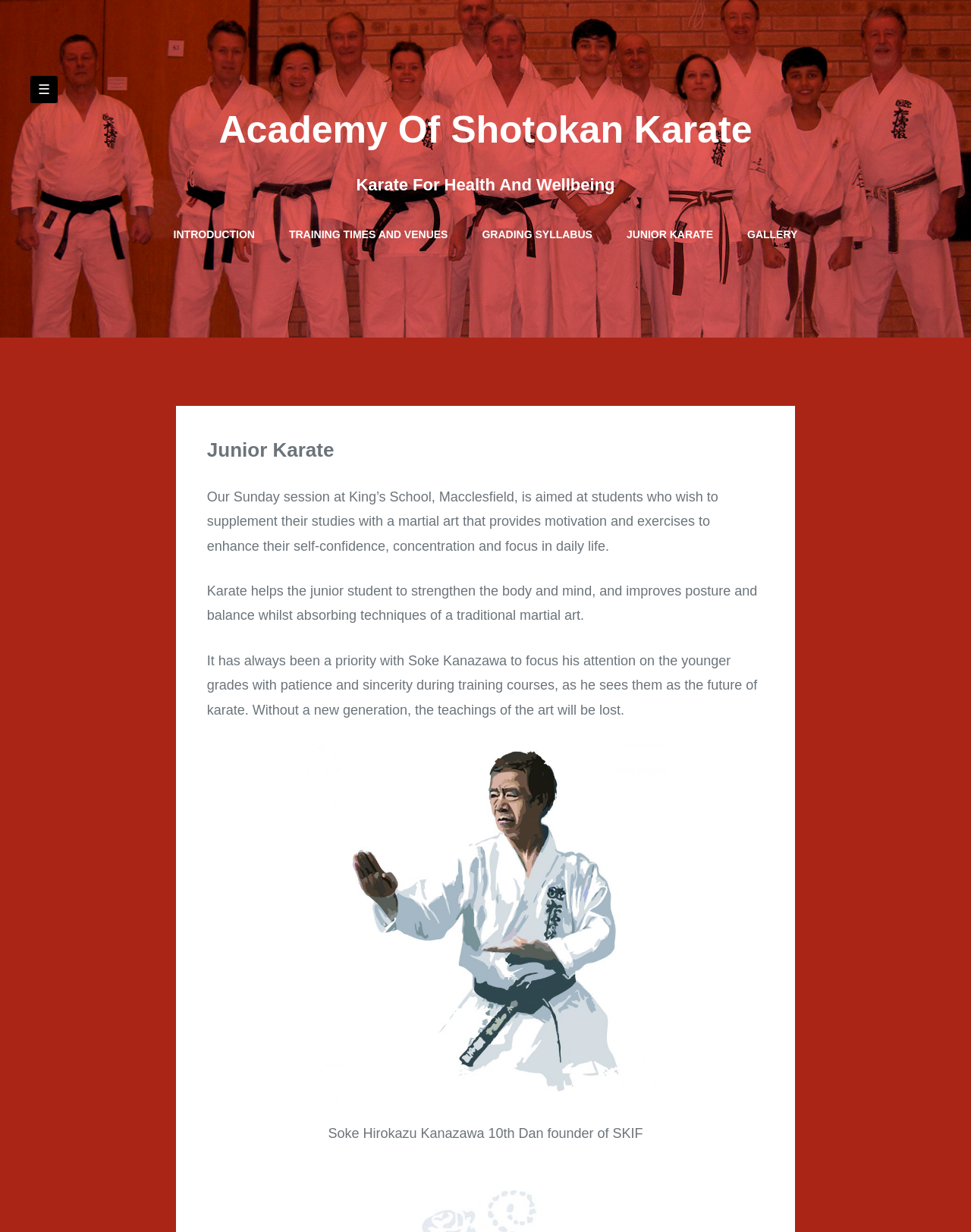Analyze the image and answer the question with as much detail as possible: 
What is the purpose of the Sunday session at King's School?

According to the webpage, the Sunday session at King's School is aimed at students who wish to supplement their studies with a martial art that provides motivation and exercises to enhance their self-confidence, concentration, and focus in daily life.